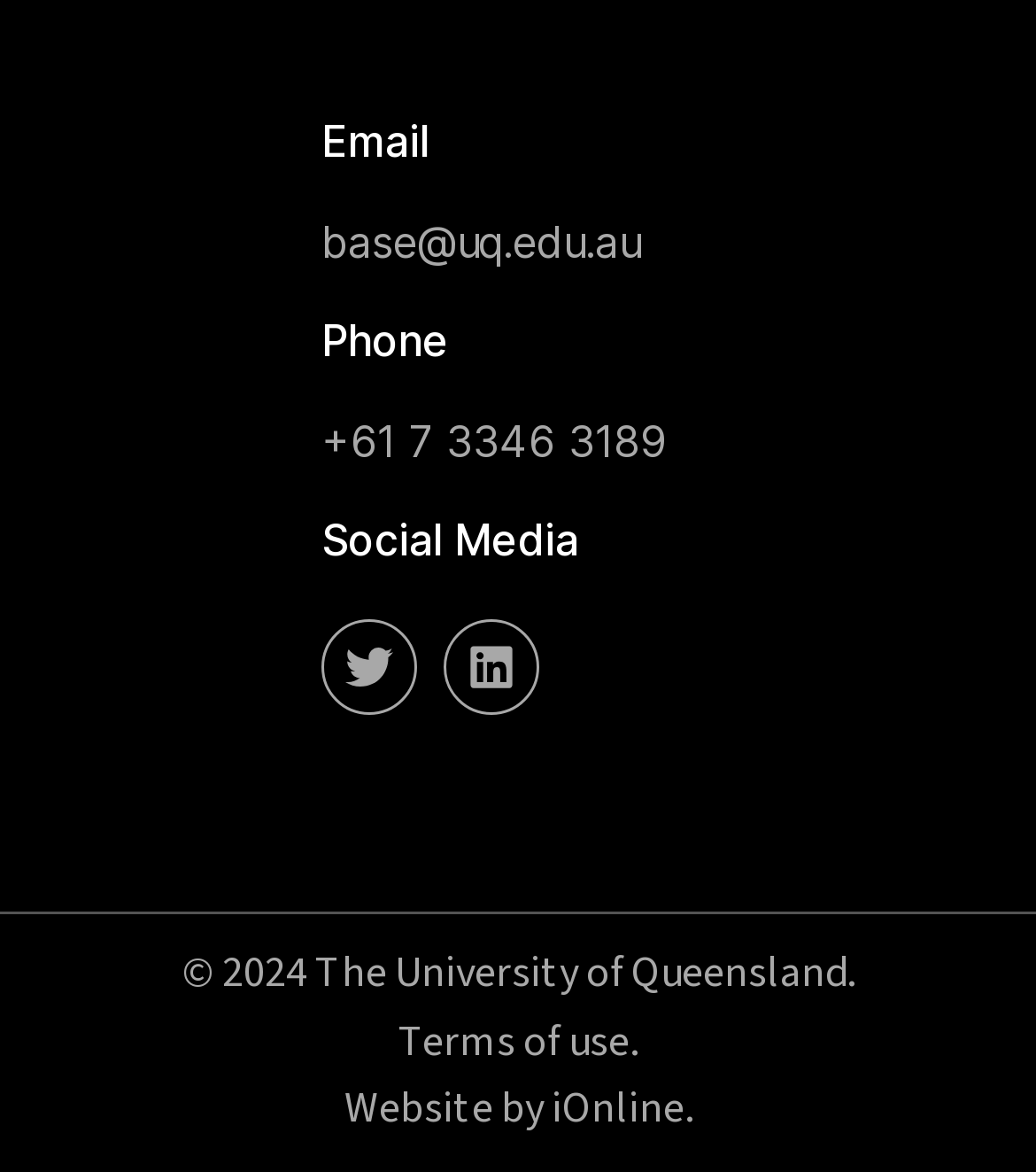Using the information in the image, give a comprehensive answer to the question: 
What is the email address?

The email address can be found in the top section of the webpage, where it is listed as 'Email' with a link to 'base@uq.edu.au'.